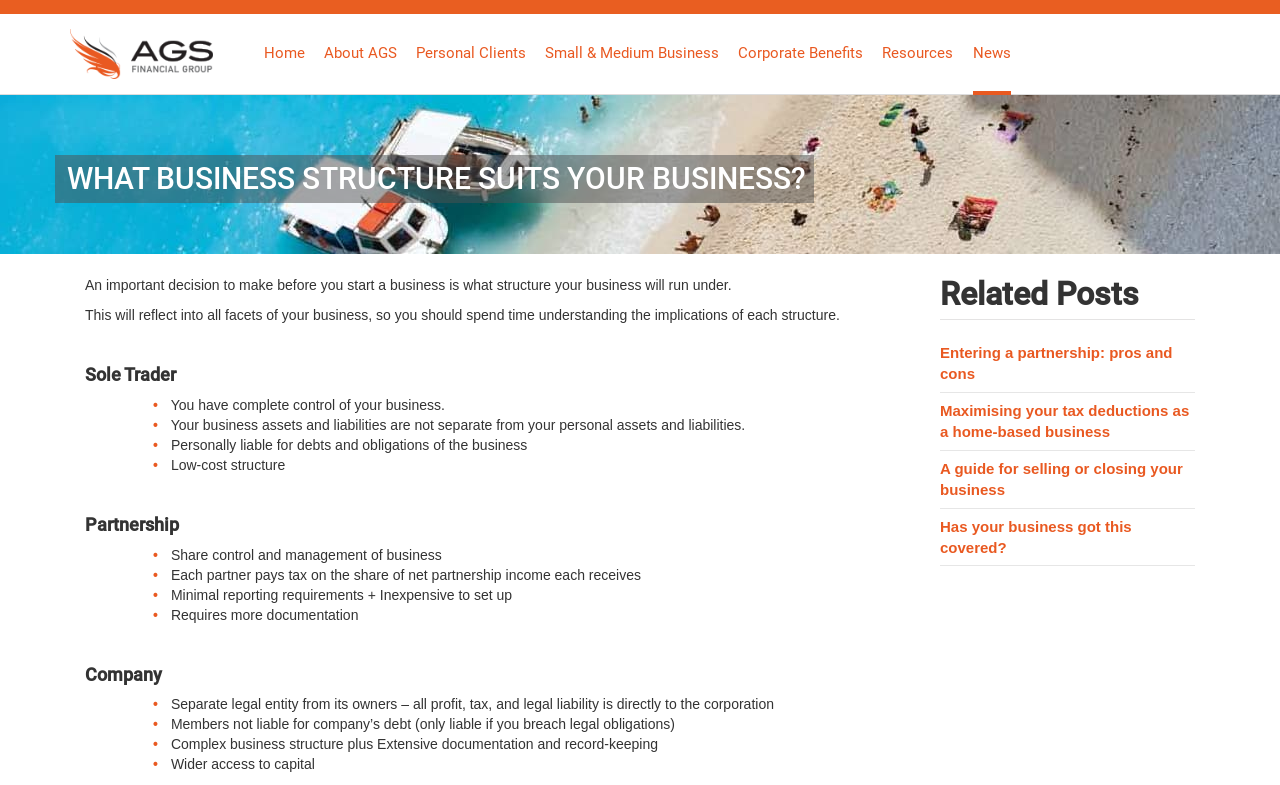Given the element description, predict the bounding box coordinates in the format (top-left x, top-left y, bottom-right x, bottom-right y), using floating point numbers between 0 and 1: Home

[0.206, 0.02, 0.238, 0.116]